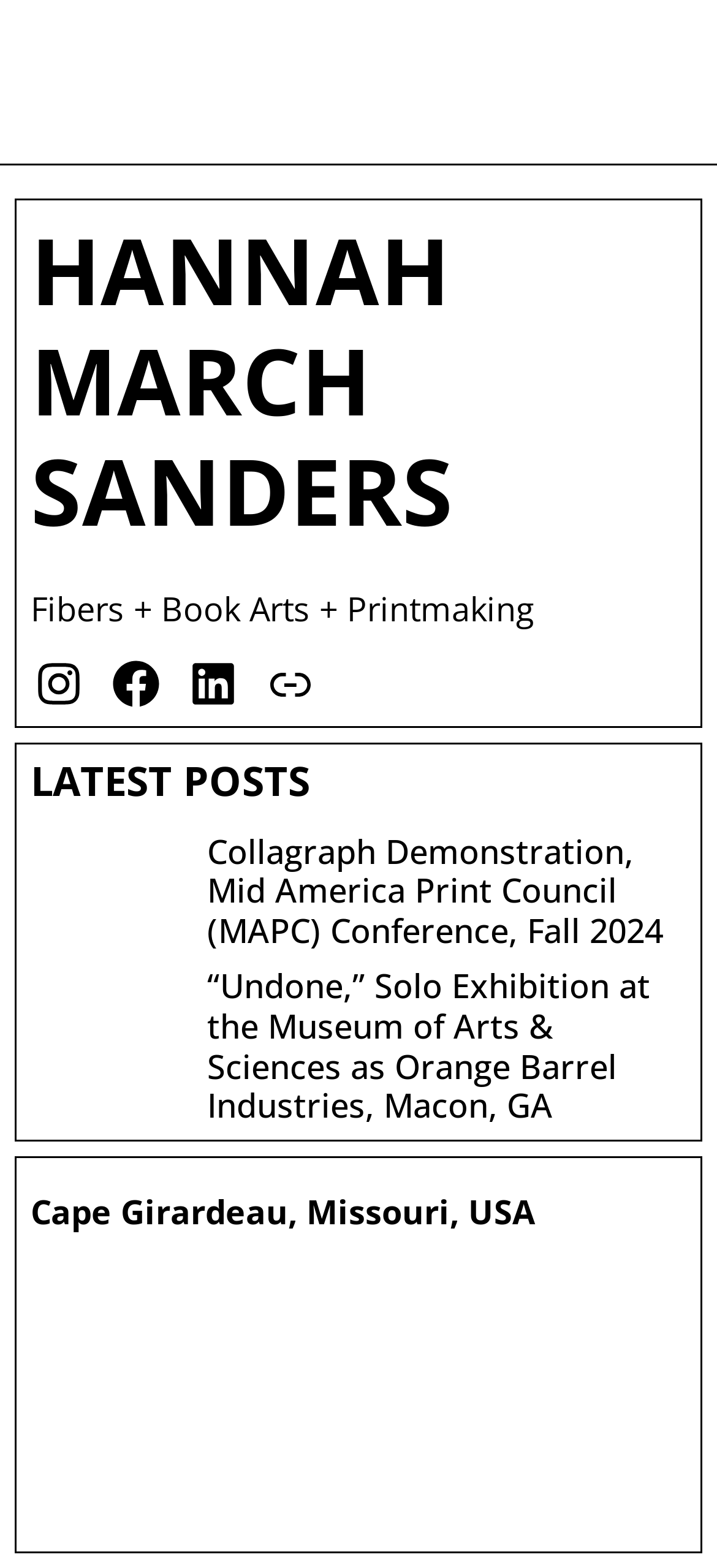What are the three social media platforms linked on this webpage?
Answer the question with a single word or phrase, referring to the image.

Instagram, Facebook, LinkedIn